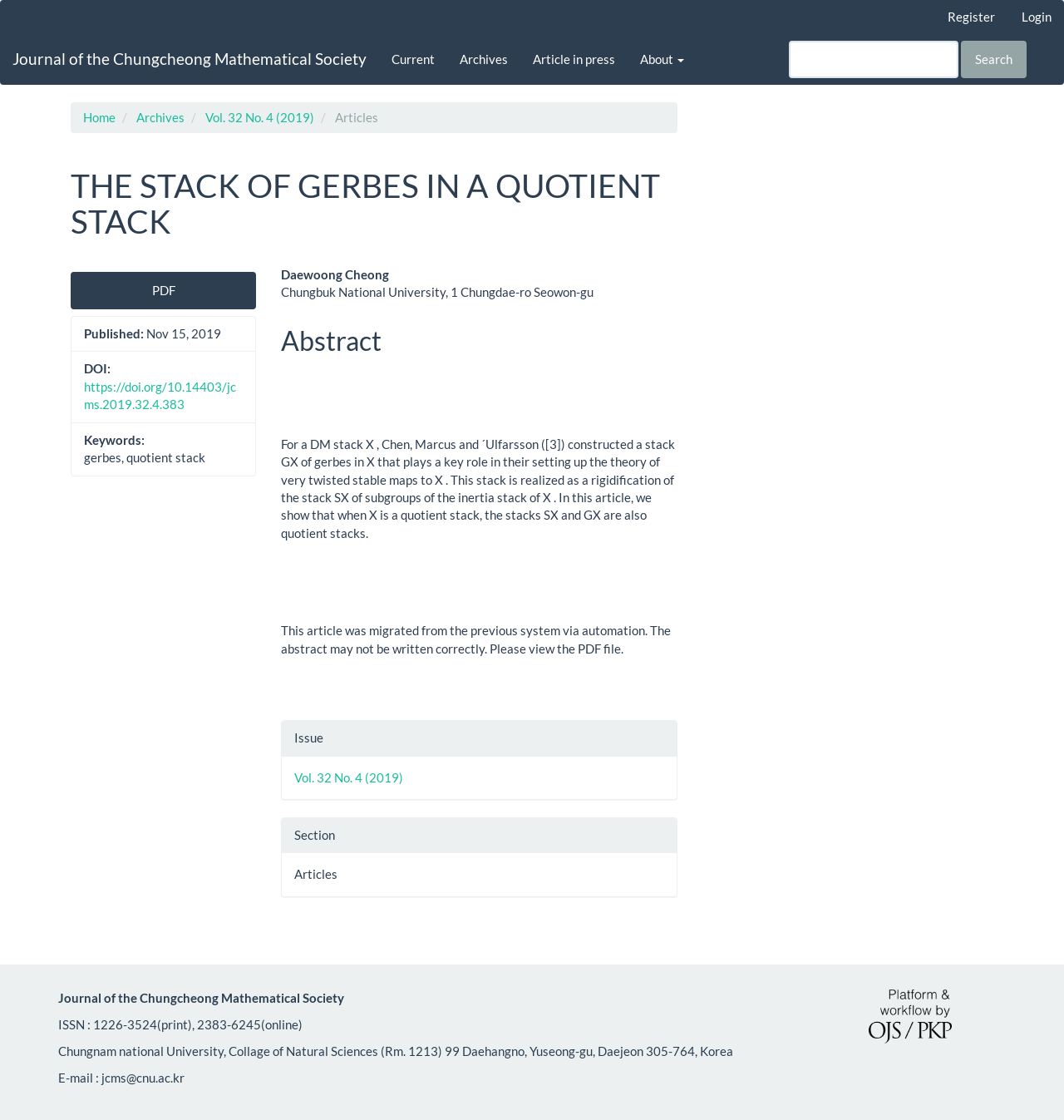Locate the bounding box coordinates of the element you need to click to accomplish the task described by this instruction: "Register for an account".

[0.879, 0.0, 0.947, 0.031]